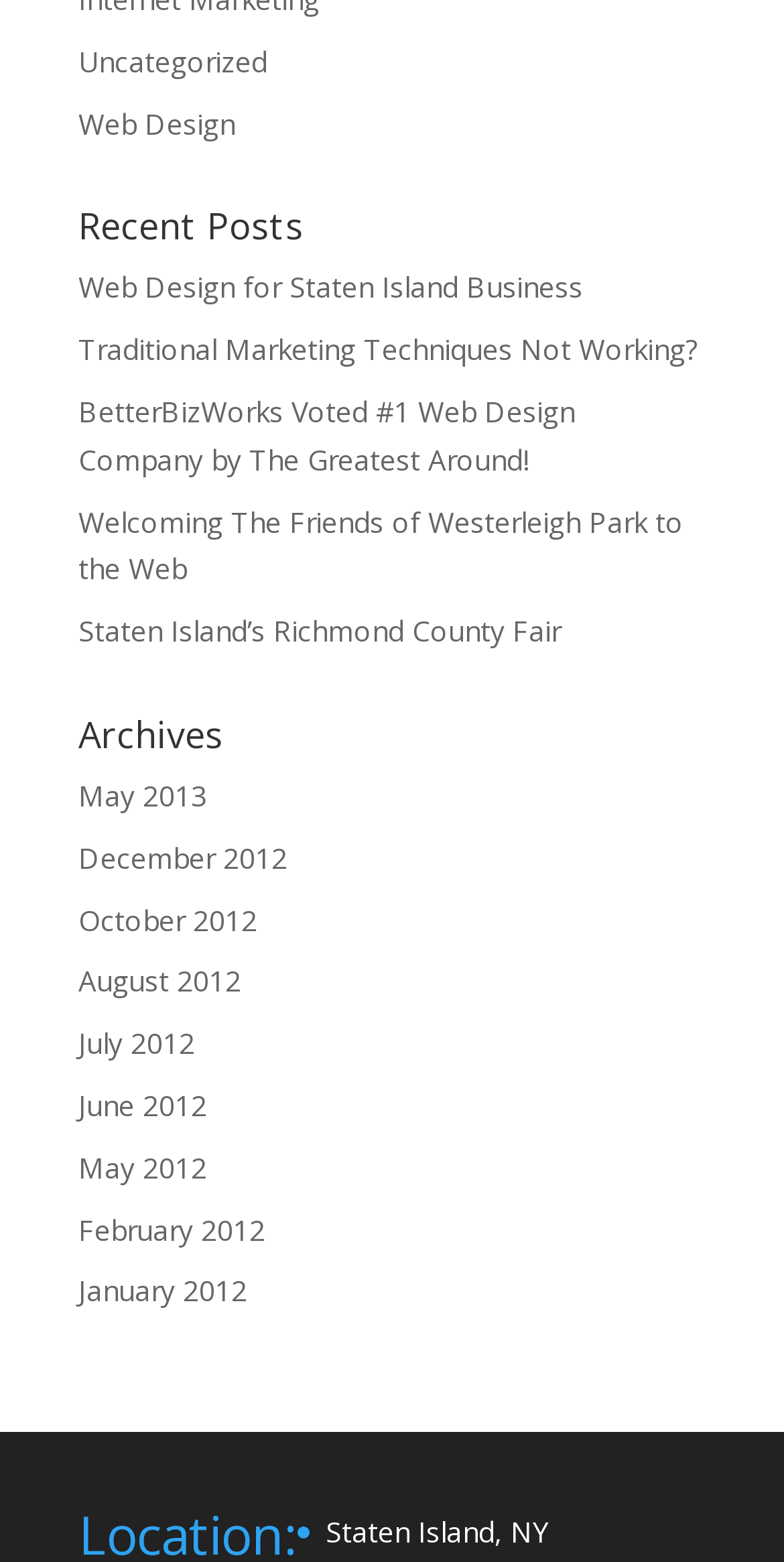How many recent posts are listed?
Please provide a single word or phrase as the answer based on the screenshot.

5